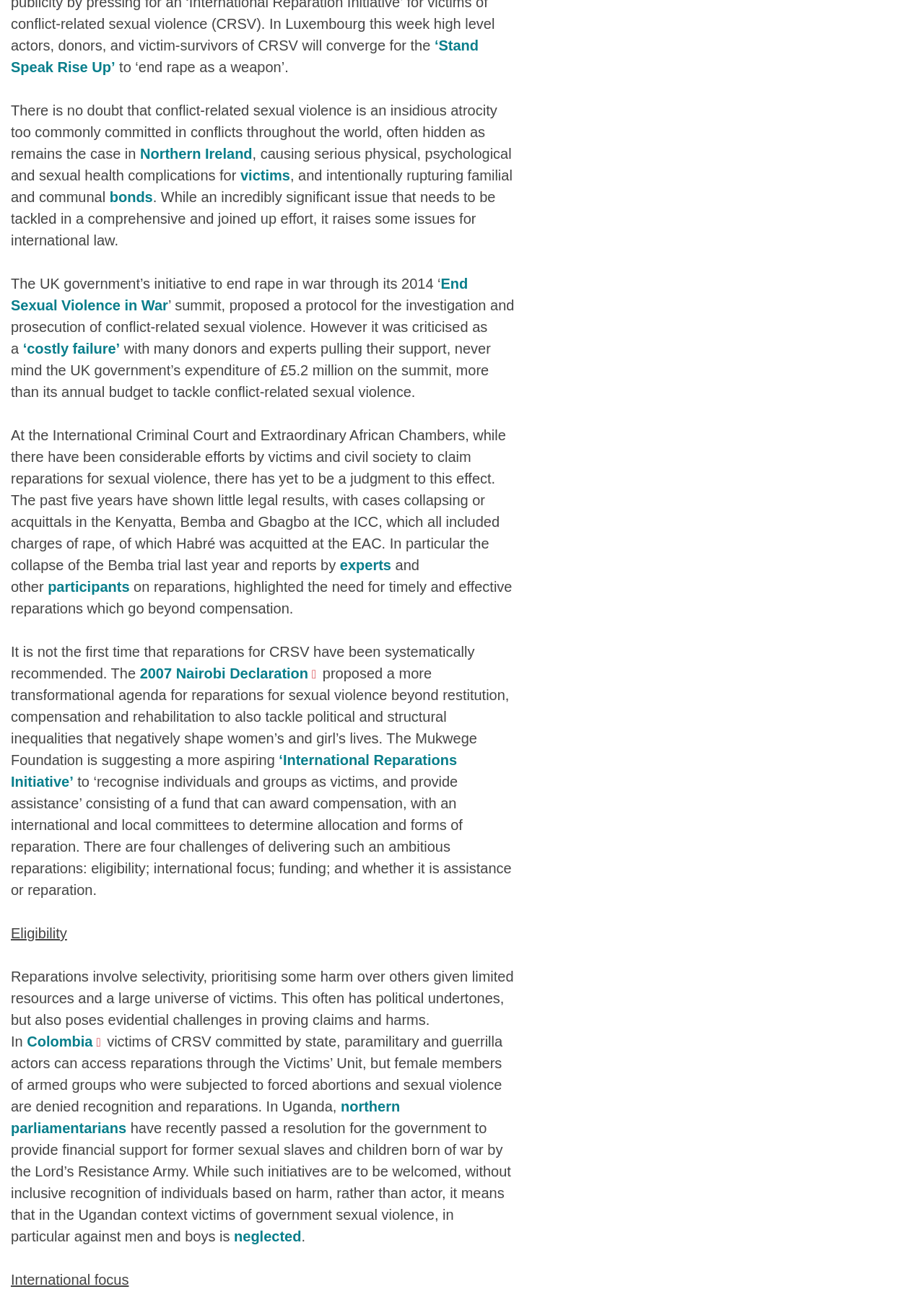Kindly determine the bounding box coordinates for the area that needs to be clicked to execute this instruction: "Explore 'experts'".

[0.368, 0.425, 0.423, 0.437]